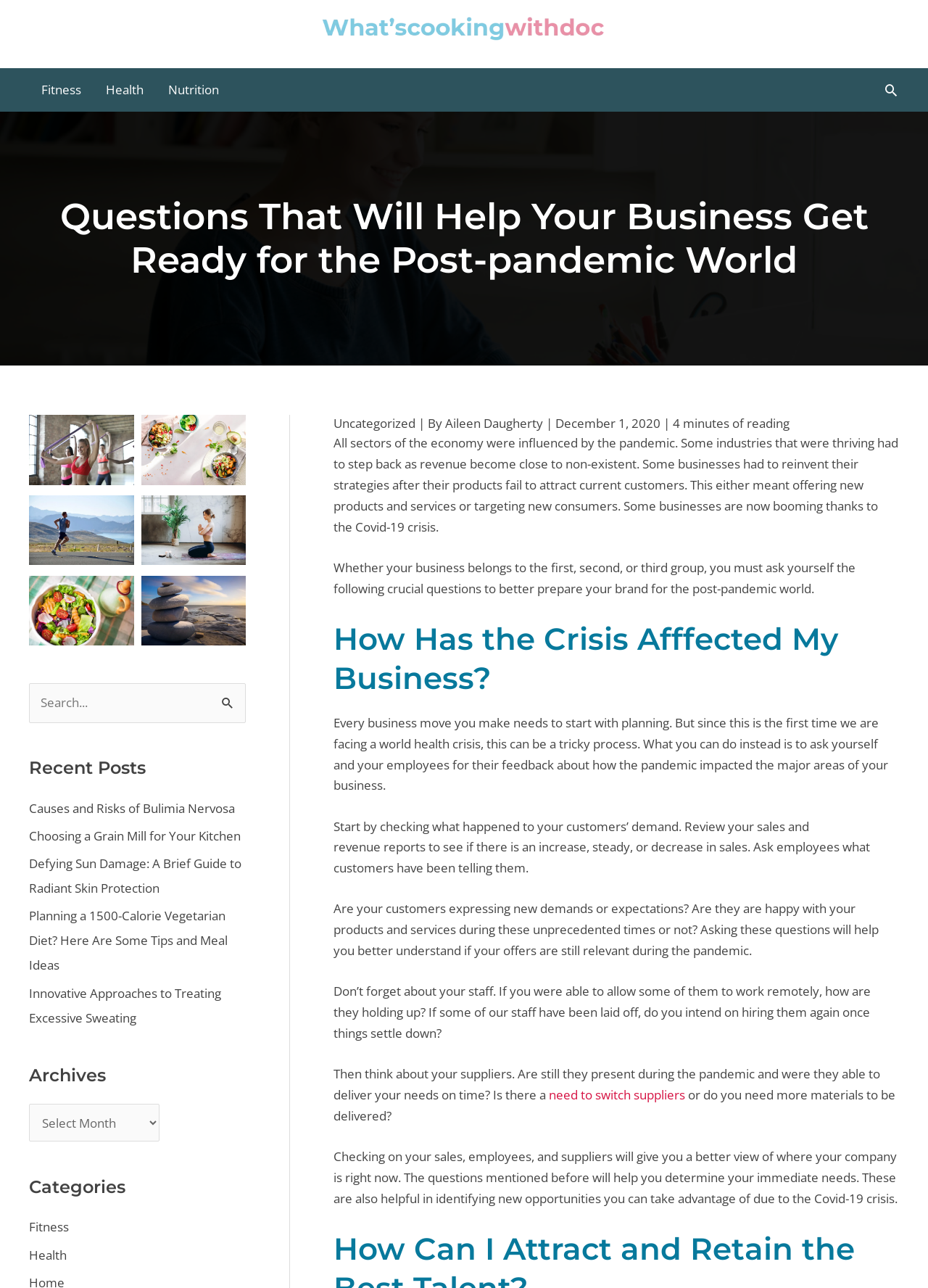Please provide a comprehensive answer to the question based on the screenshot: What is the author of the article?

The author's name is mentioned in the article, along with the date of publication, December 1, 2020, and the estimated reading time, 4 minutes.